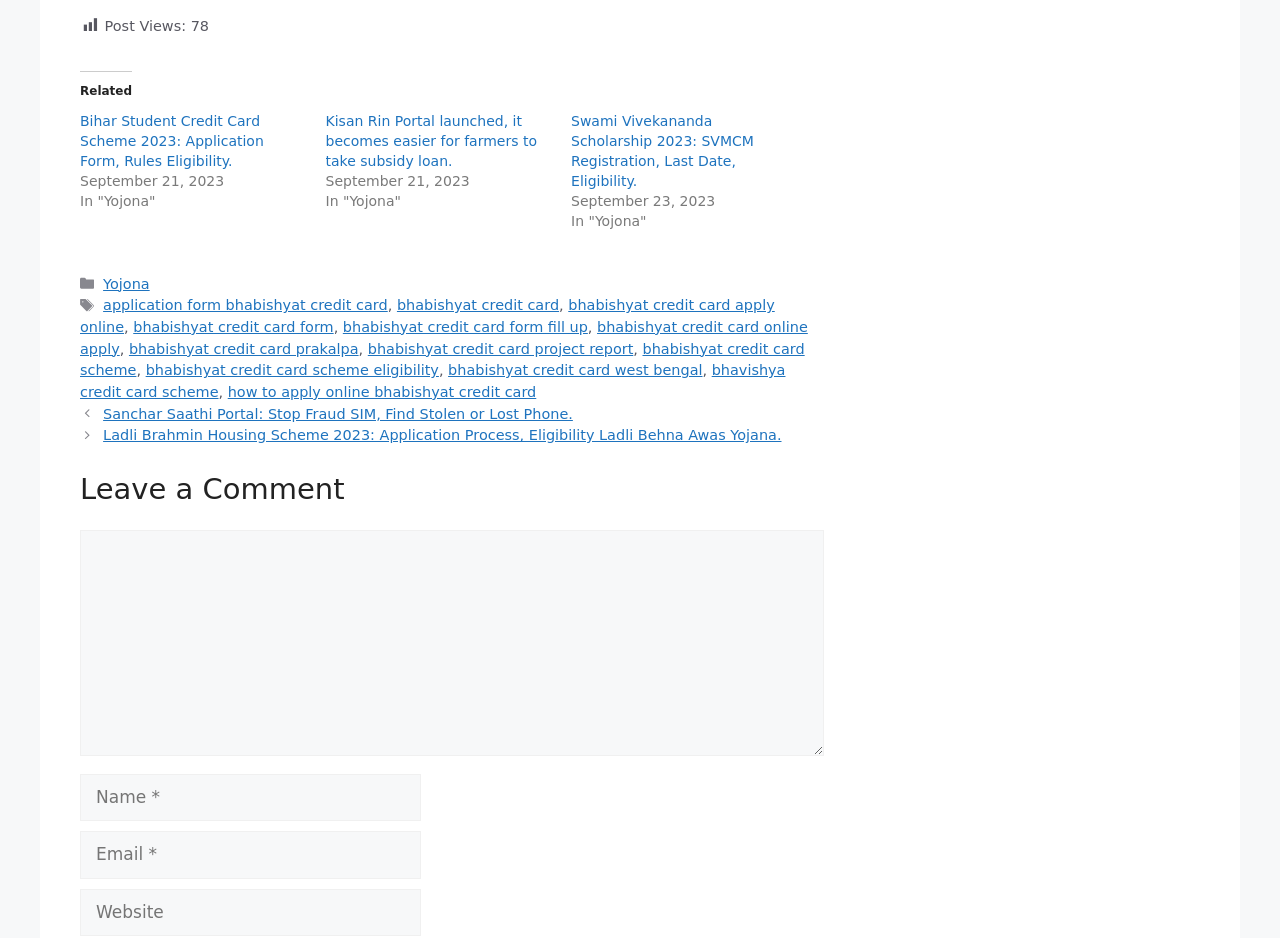Kindly determine the bounding box coordinates for the clickable area to achieve the given instruction: "Click on the 'Yojona' link".

[0.081, 0.294, 0.117, 0.311]